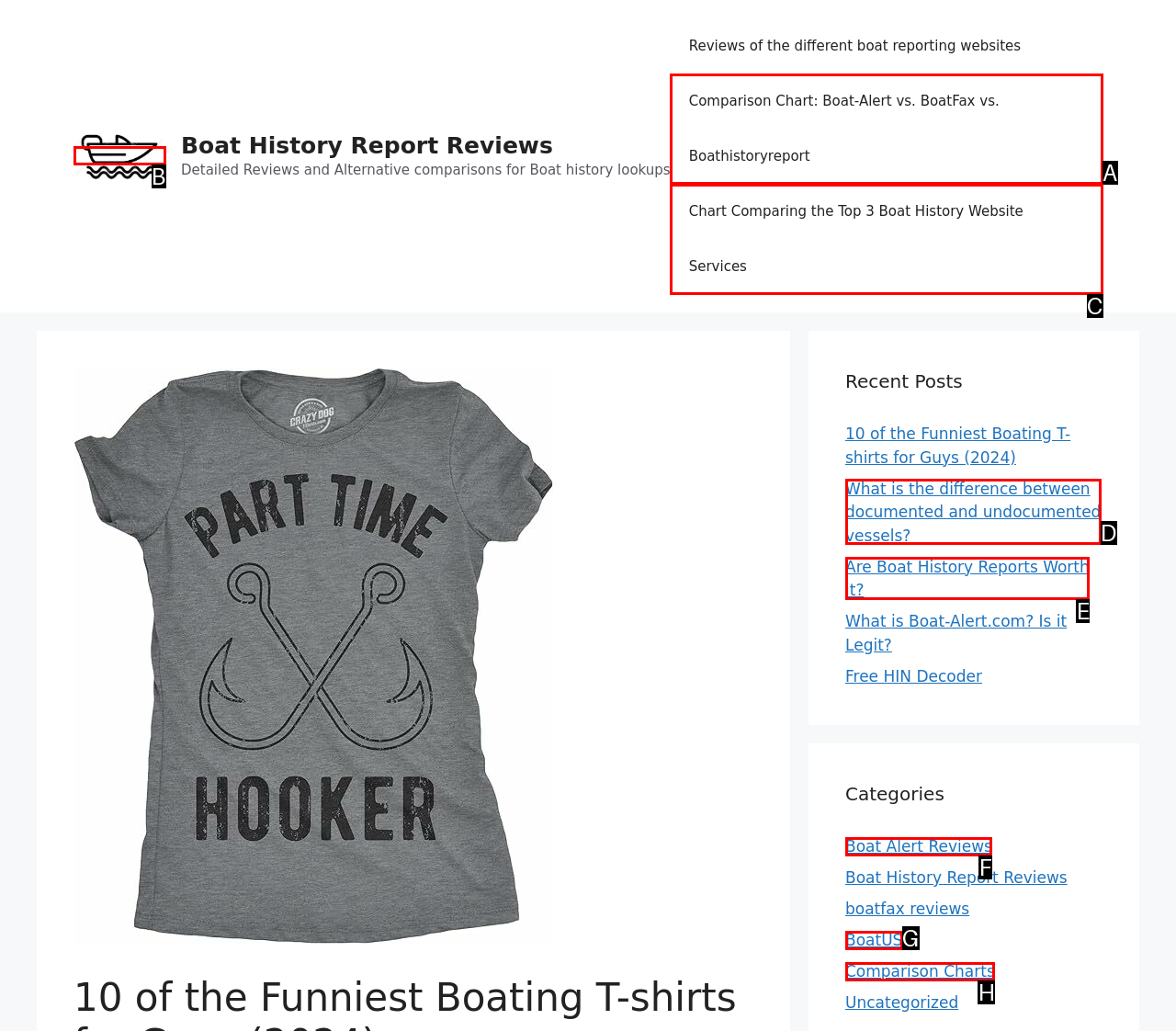Determine which HTML element corresponds to the description: Comparison Charts. Provide the letter of the correct option.

H